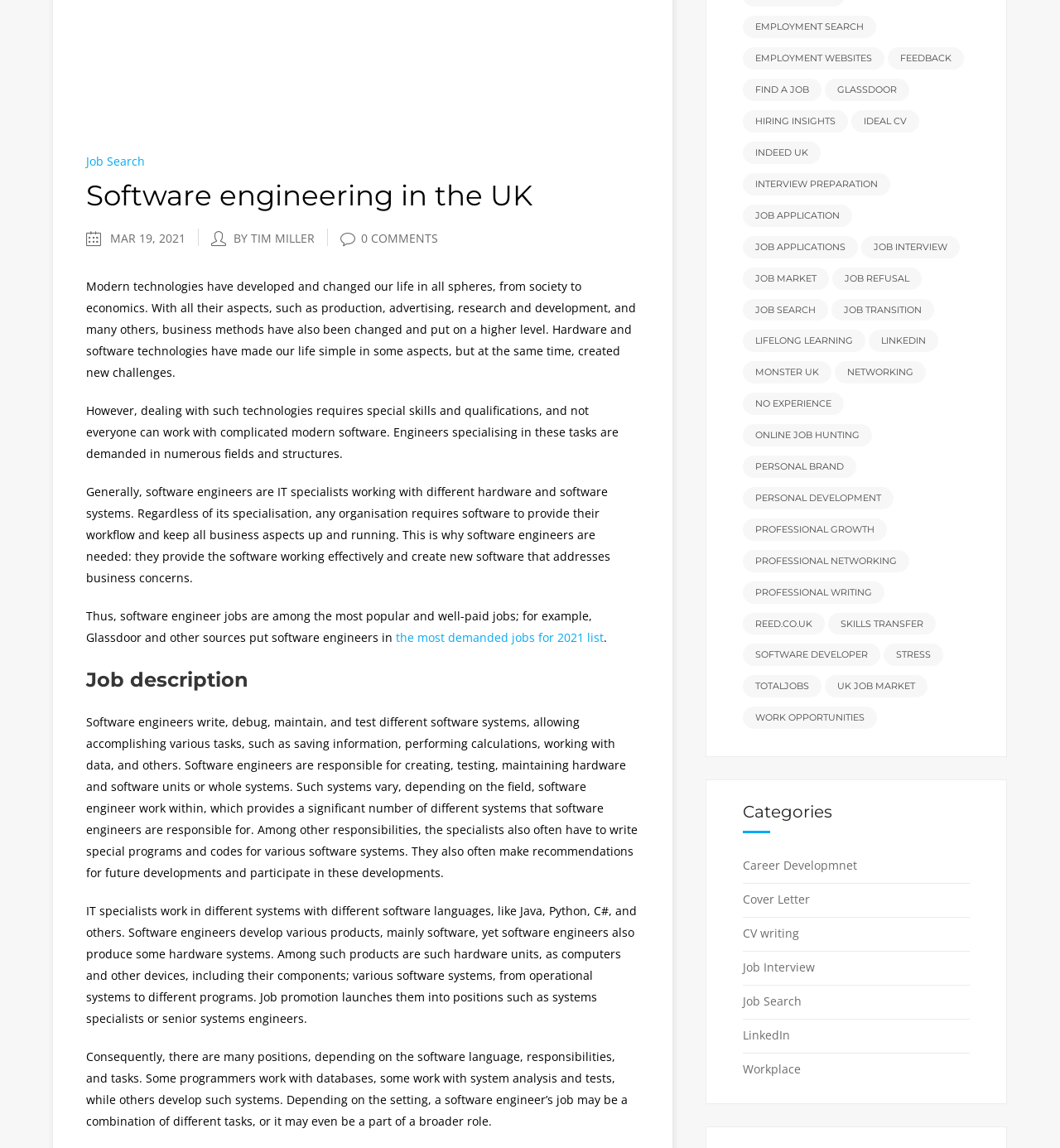Bounding box coordinates are specified in the format (top-left x, top-left y, bottom-right x, bottom-right y). All values are floating point numbers bounded between 0 and 1. Please provide the bounding box coordinate of the region this sentence describes: LinkedIn

[0.701, 0.888, 0.745, 0.917]